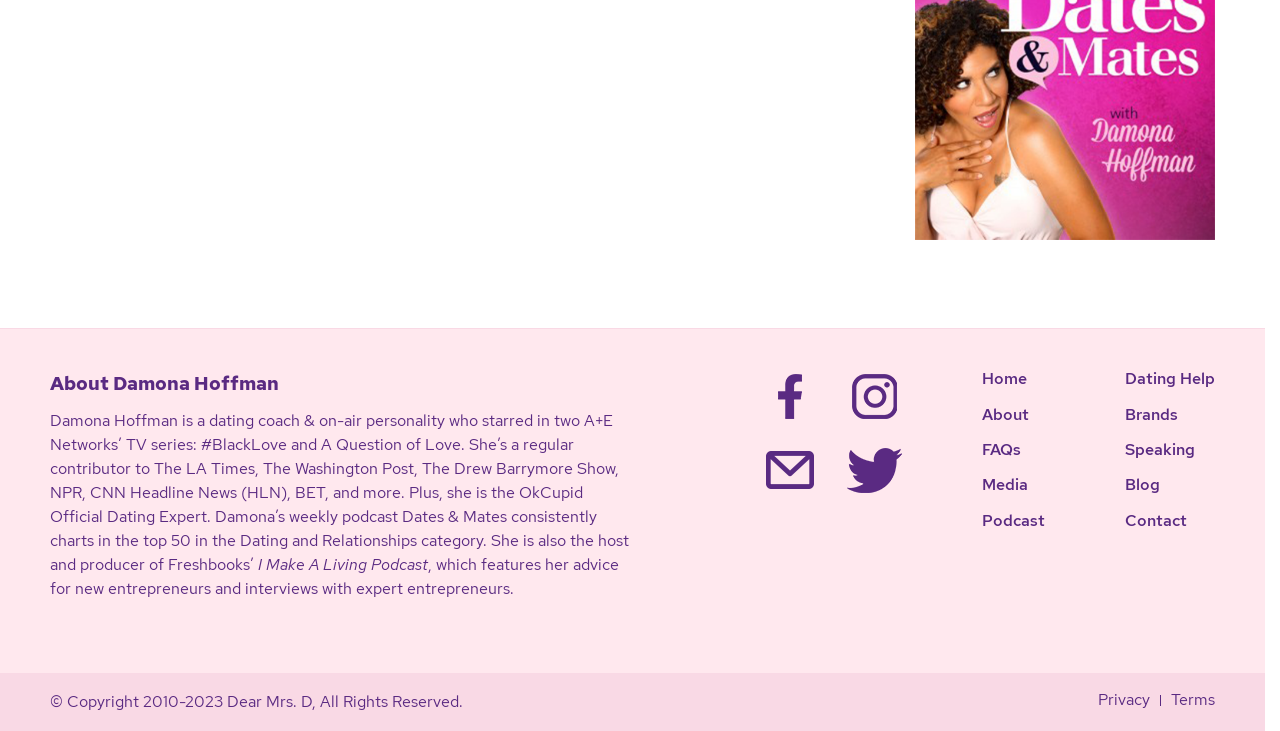Pinpoint the bounding box coordinates of the element you need to click to execute the following instruction: "Check the Copyright information". The bounding box should be represented by four float numbers between 0 and 1, in the format [left, top, right, bottom].

[0.039, 0.946, 0.362, 0.974]